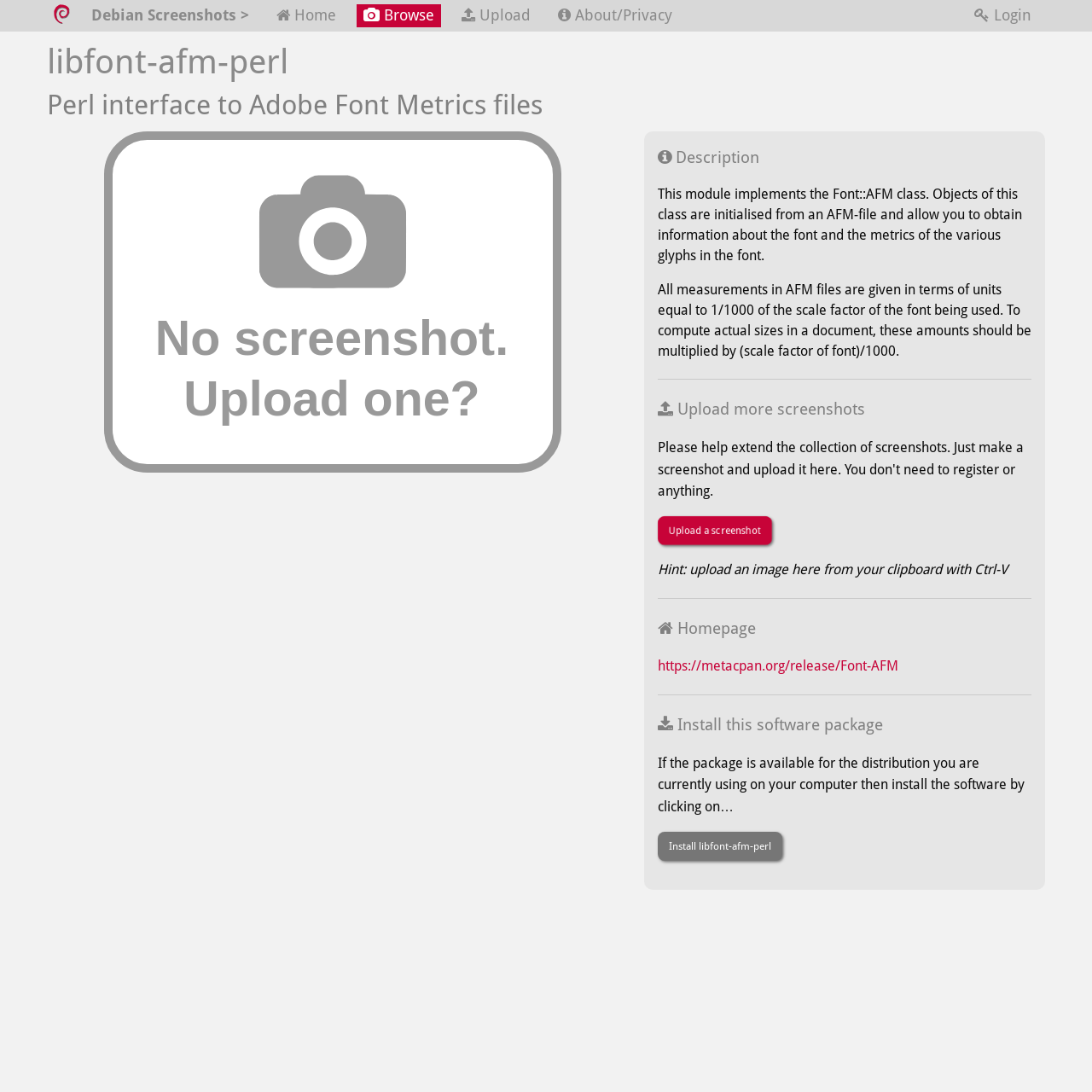Please identify the bounding box coordinates of the element on the webpage that should be clicked to follow this instruction: "Upload a screenshot". The bounding box coordinates should be given as four float numbers between 0 and 1, formatted as [left, top, right, bottom].

[0.602, 0.472, 0.707, 0.499]